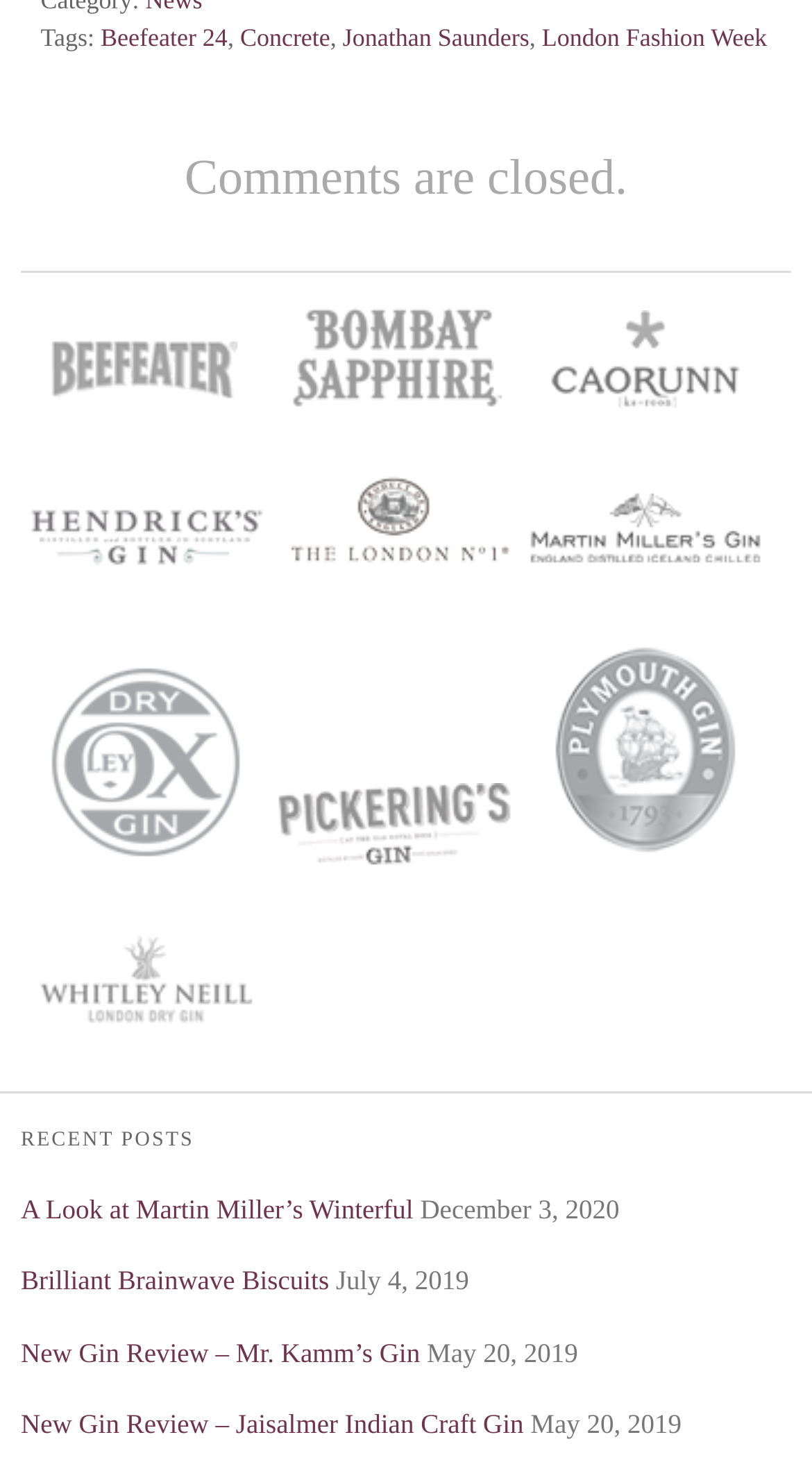What is the title of the first recent post?
Based on the image, answer the question with as much detail as possible.

The title of the first recent post is 'A Look at Martin Miller’s Winterful' which is a link element located under the 'RECENT POSTS' heading with a bounding box of [0.026, 0.807, 0.509, 0.828].